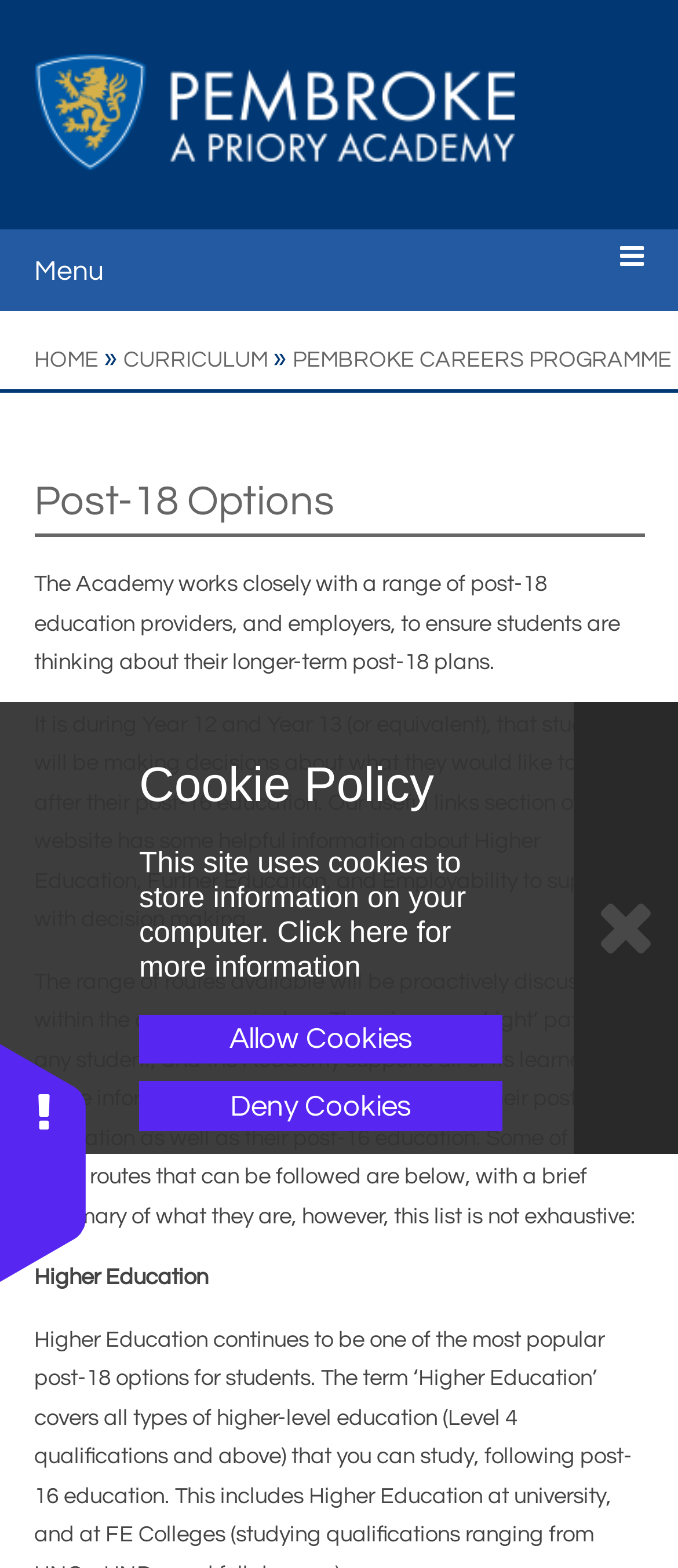Answer this question using a single word or a brief phrase:
What is the name of the academy?

Pembroke - A Priory Academy